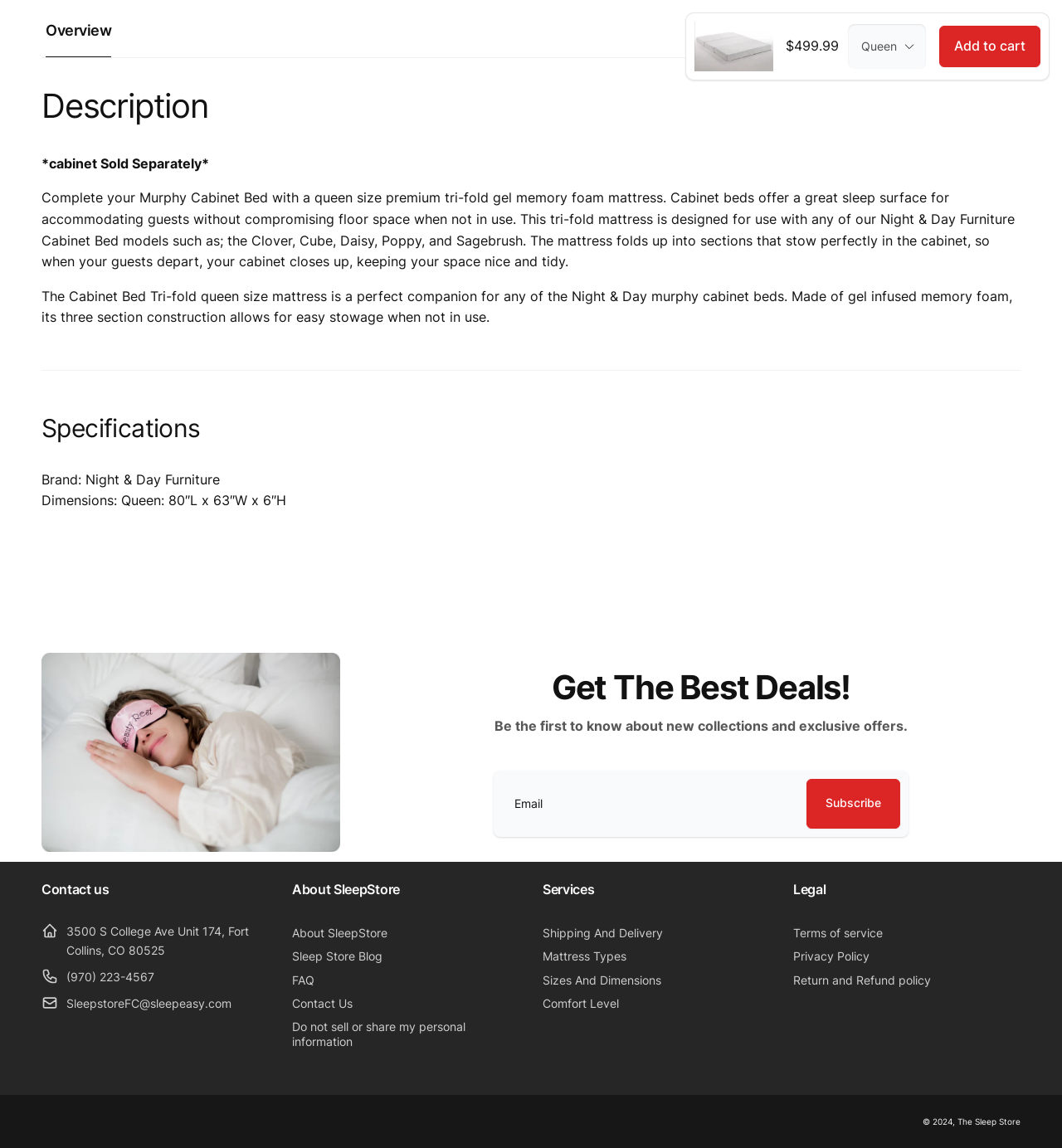What is the contact email address of SleepStore?
Please give a detailed and elaborate explanation in response to the question.

The contact email address of SleepStore is mentioned in the 'Contact us' section of the webpage as 'SleepstoreFC@sleepeasy.com', which is displayed along with the physical address and phone number.